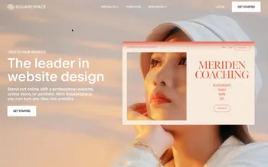Offer a detailed narrative of the scene shown in the image.

This image features a promotional piece for the "Build Your Own Website in a Day" workshop, scheduled to take place on May 12, 2024, at PhotoBook Cafe in London, United Kingdom. The design emphasizes the ease and accessibility of website creation, appealing to individuals interested in launching their own online presence. The visual layout showcases engaging graphics alongside essential details of the workshop, inviting potential attendees to participate and learn the fundamentals of website development. With a focus on hands-on experience, this workshop encourages creativity and skill-building in the digital space.